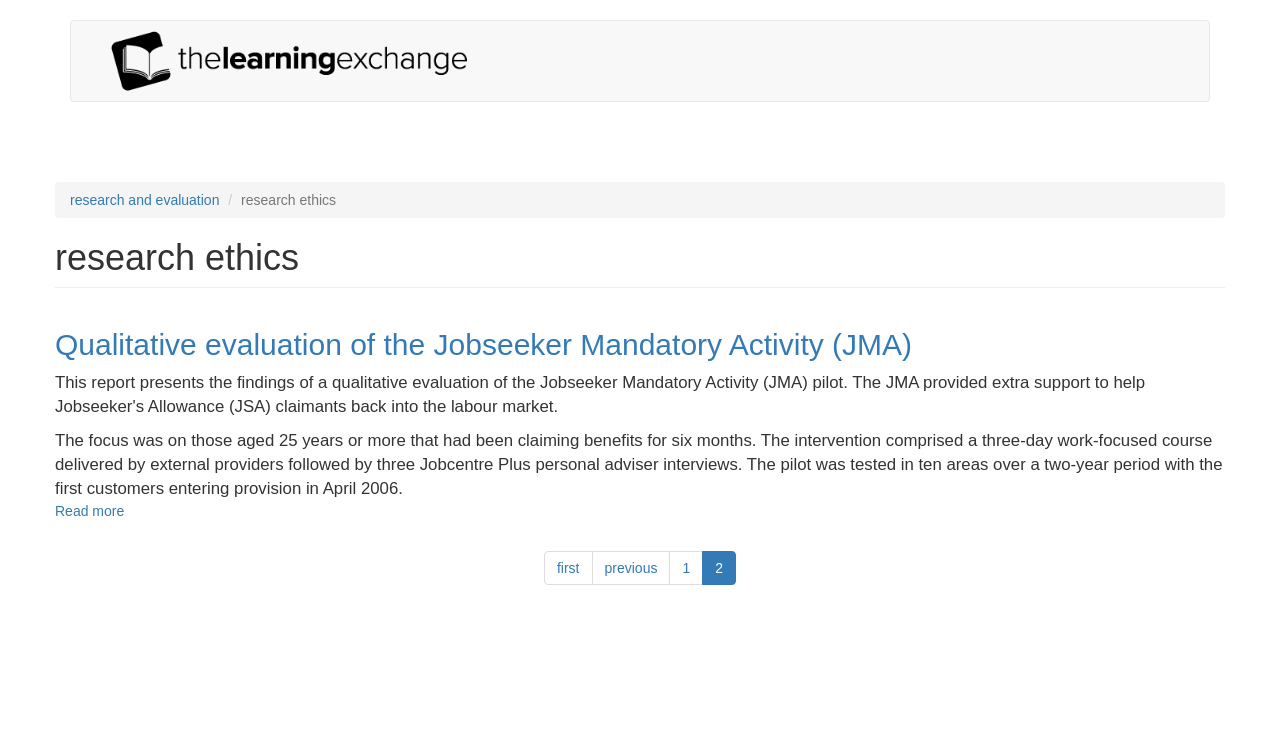Bounding box coordinates are specified in the format (top-left x, top-left y, bottom-right x, bottom-right y). All values are floating point numbers bounded between 0 and 1. Please provide the bounding box coordinate of the region this sentence describes: research and evaluation

[0.055, 0.261, 0.171, 0.283]